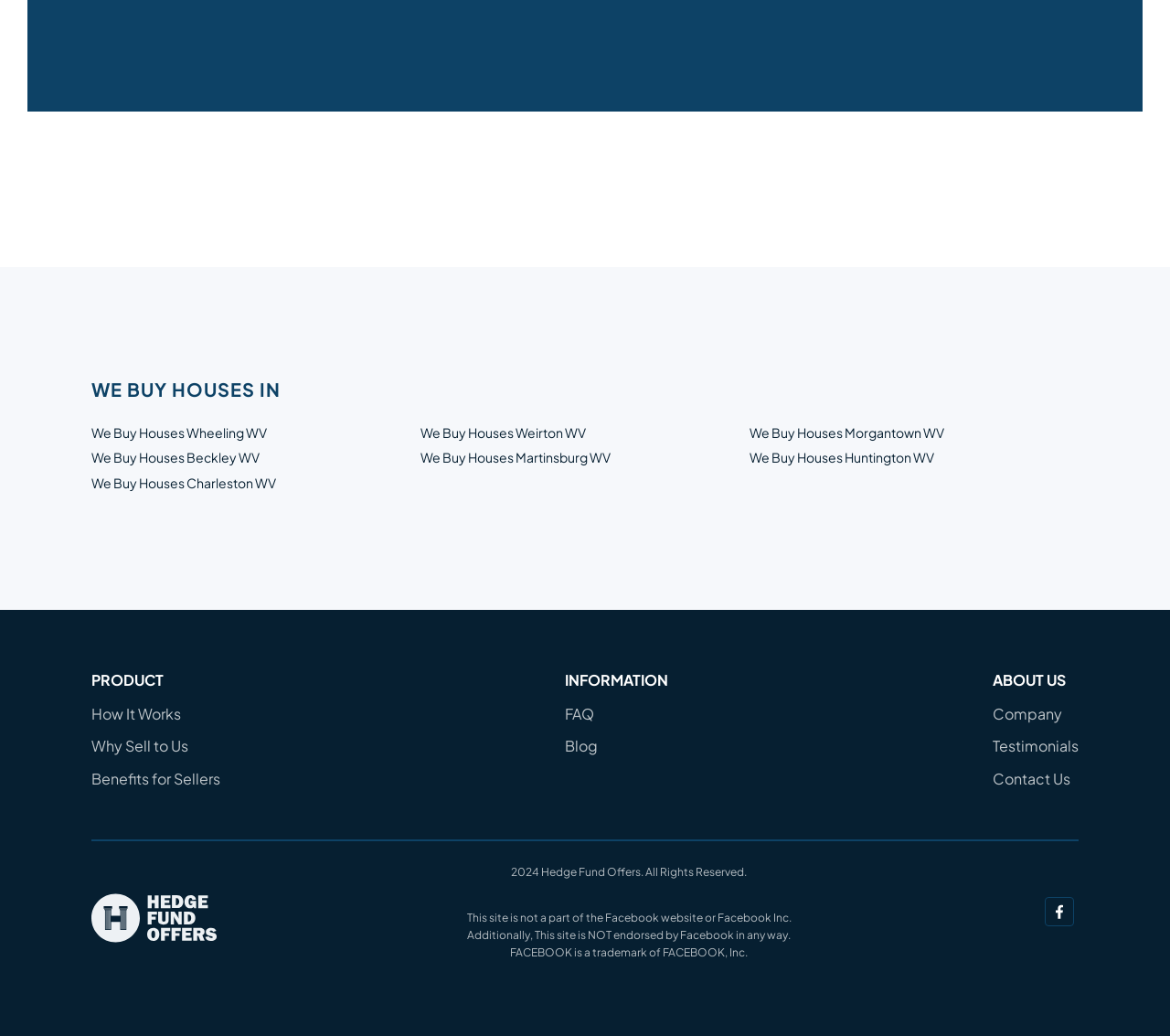What is the disclaimer about Facebook on this website?
Analyze the screenshot and provide a detailed answer to the question.

The disclaimer about Facebook on this website is that it is not endorsed by Facebook in any way, as indicated by the StaticText element 'This site is not a part of the Facebook website or Facebook Inc. Additionally, This site is NOT endorsed by Facebook in any way. FACEBOOK is a trademark of FACEBOOK, Inc.' at the bottom of the page.